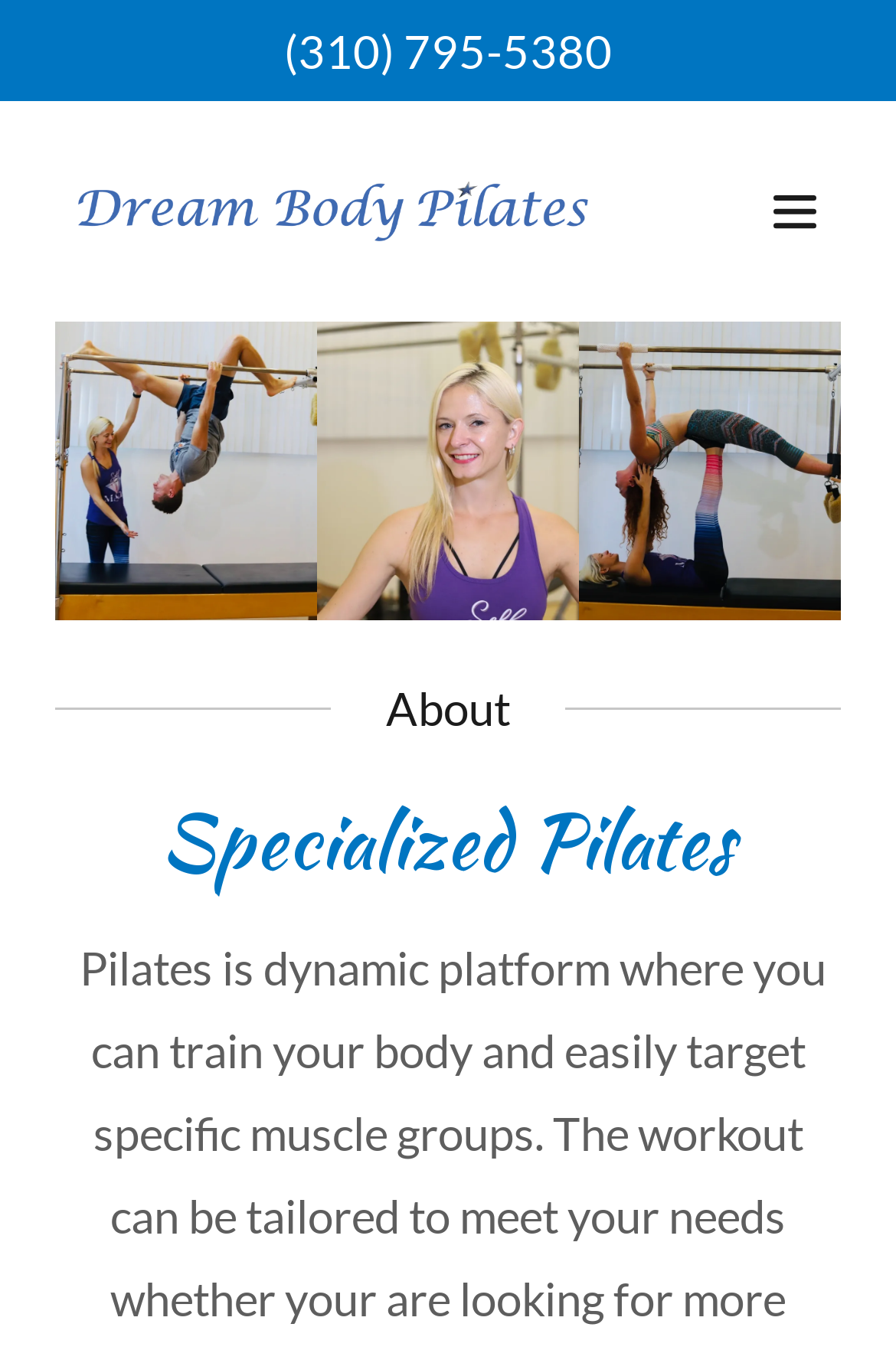What is the phone number on the webpage?
By examining the image, provide a one-word or phrase answer.

(310) 795-5380